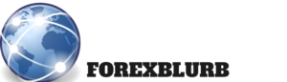Explain in detail what you see in the image.

The image features the logo of ForexBlurb, prominently displaying a stylized globe that symbolizes global finance and trading. The text "FOREXBLURB" is rendered in bold, striking typography, embodying the dynamic nature of the forex market. The globe reflects interconnectedness and the international reach of forex trading, making it an ideal representation for a platform dedicated to forex insights and resources. This logo serves as a strong brand identity for ForexBlurb, appealing to traders looking for real-time information and expert analysis in the financial markets.